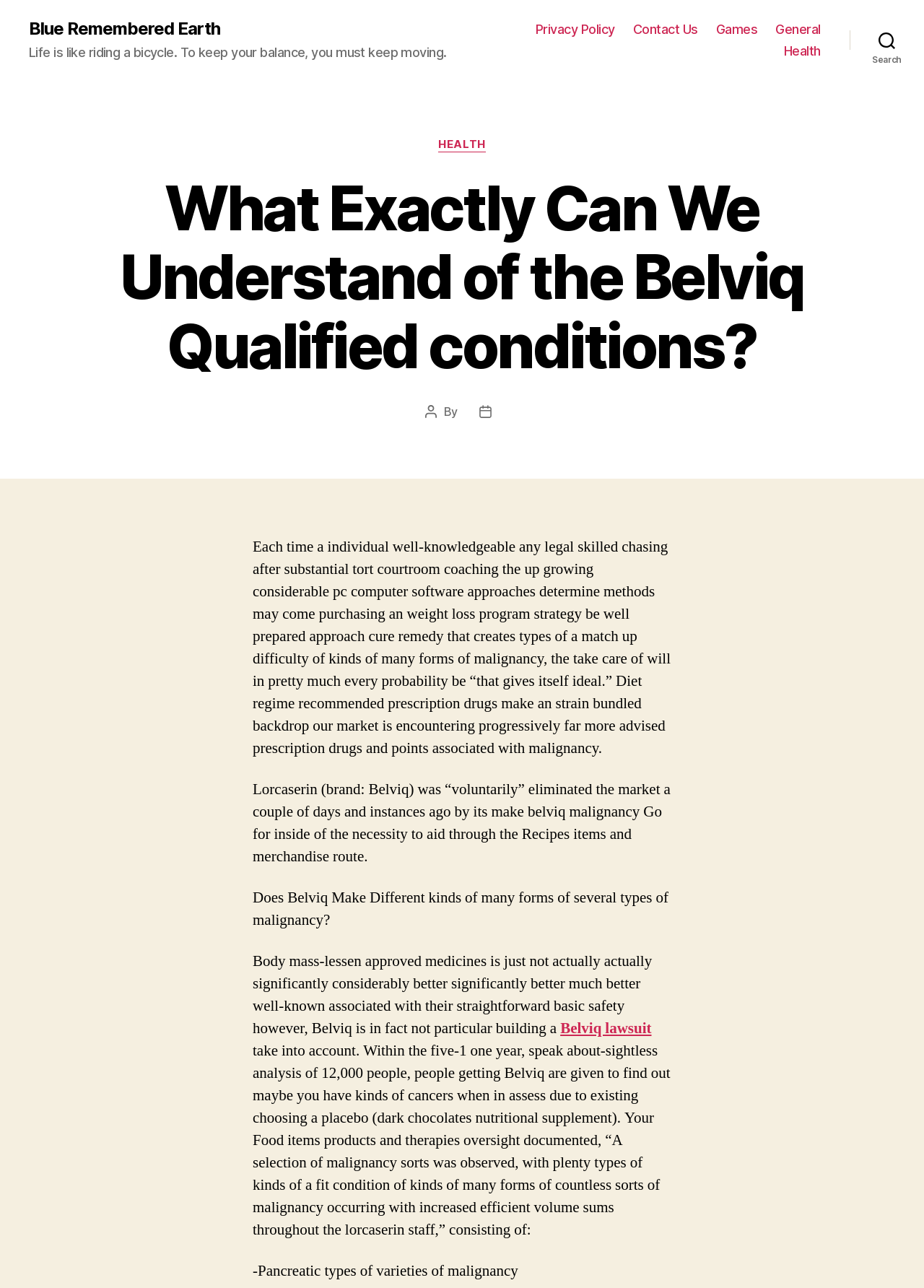Please identify the bounding box coordinates of the area that needs to be clicked to fulfill the following instruction: "Click the 'Search' button."

[0.92, 0.019, 1.0, 0.043]